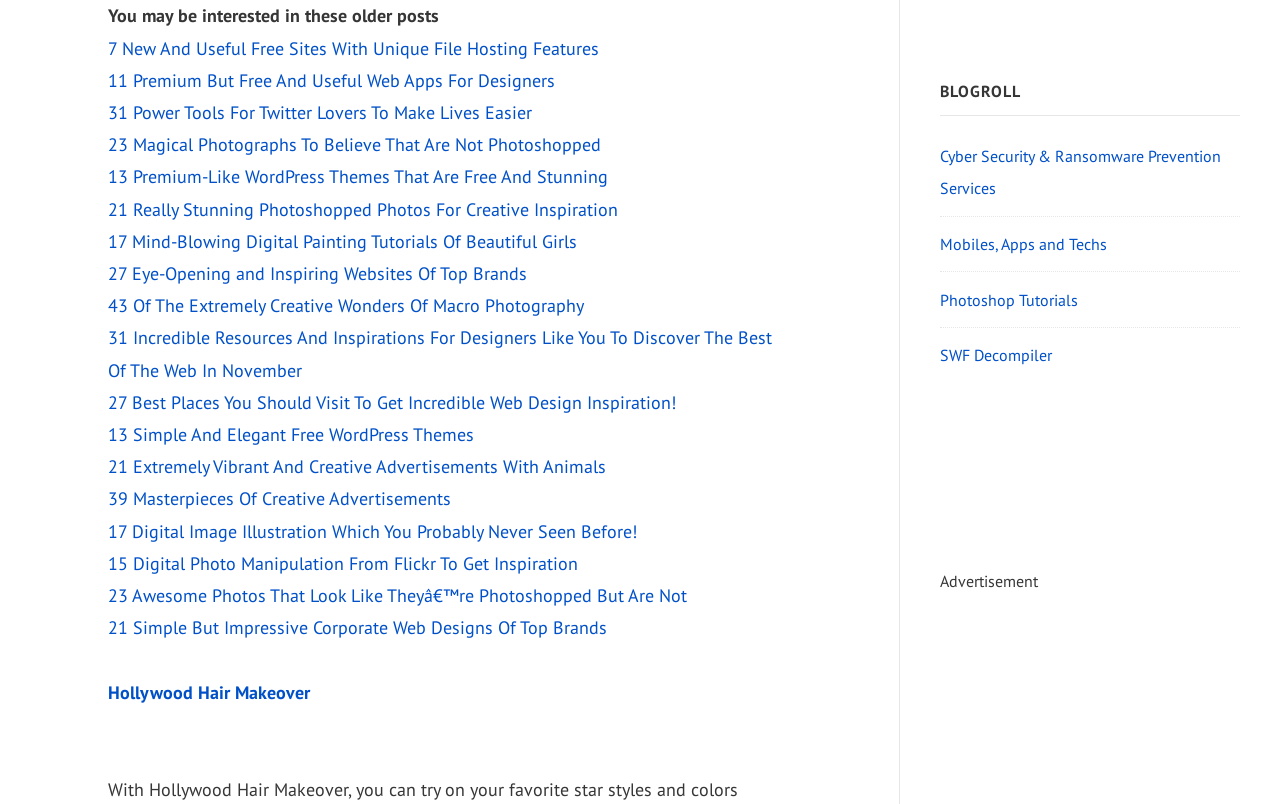Answer the question briefly using a single word or phrase: 
What is the text of the StaticText element above the link 'hit counters'?

Advertisement